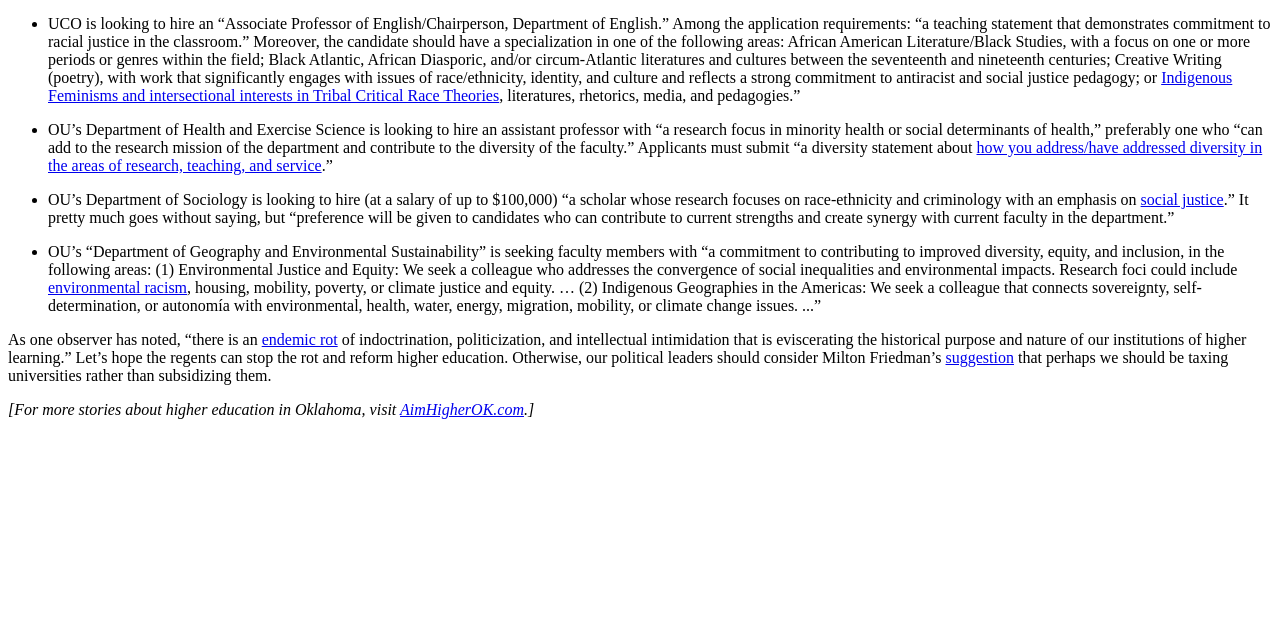Extract the bounding box coordinates of the UI element described: "Toggle". Provide the coordinates in the format [left, top, right, bottom] with values ranging from 0 to 1.

None